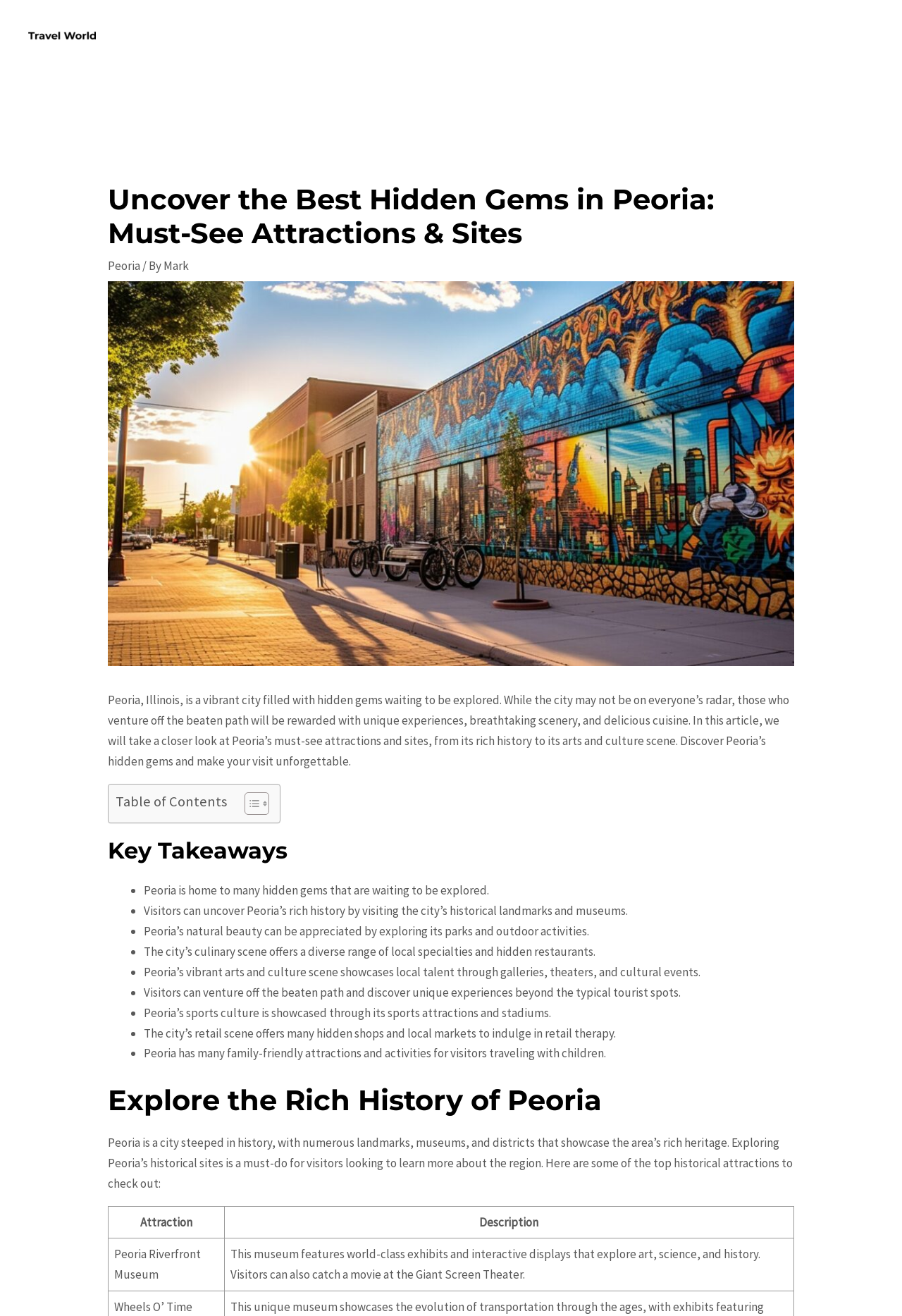Provide the bounding box coordinates in the format (top-left x, top-left y, bottom-right x, bottom-right y). All values are floating point numbers between 0 and 1. Determine the bounding box coordinate of the UI element described as: Peoria

[0.12, 0.196, 0.156, 0.208]